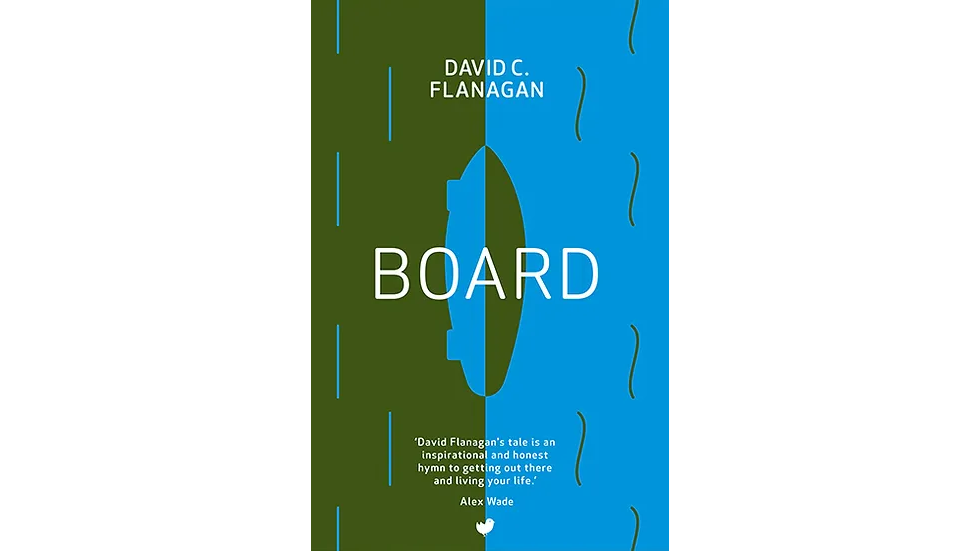Convey all the details present in the image.

The image showcases the cover of the book titled "Board" by David C. Flanagan. The design features a striking color contrast between green and blue backgrounds, symbolizing earth and sea. Prominently displayed in the center is the title "BOARD" in bold, white letters, accompanied by the author's name at the top. Below the title, there's a quote from Alex Wade, underscoring the book's inspirational theme about embracing life and adventure. The cover art, combined with its reflective design elements, captures the essence of Flanagan's journey, emphasizing both the challenges and joys of stepping out of one's comfort zone.